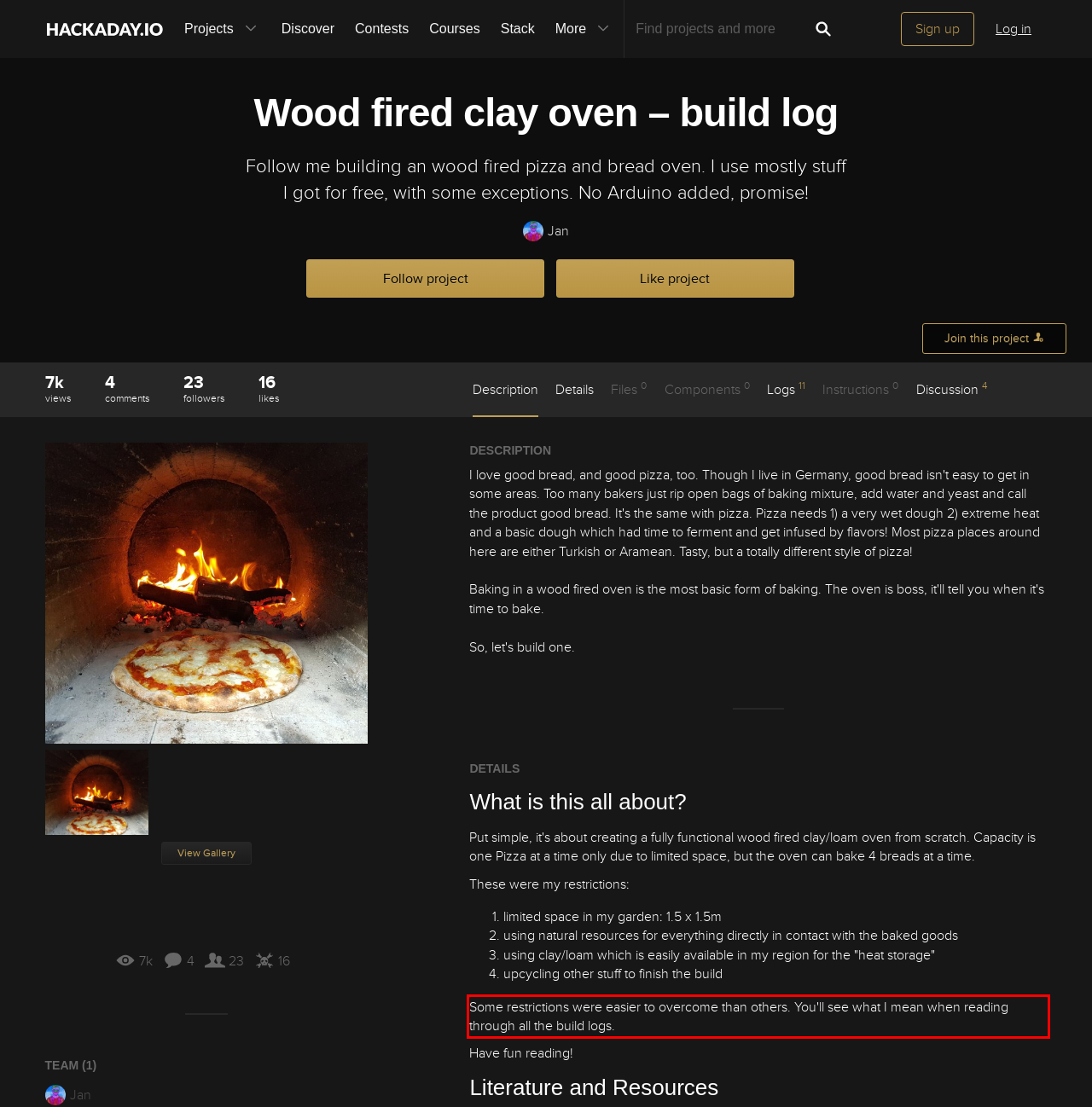Please use OCR to extract the text content from the red bounding box in the provided webpage screenshot.

Some restrictions were easier to overcome than others. You'll see what I mean when reading through all the build logs.